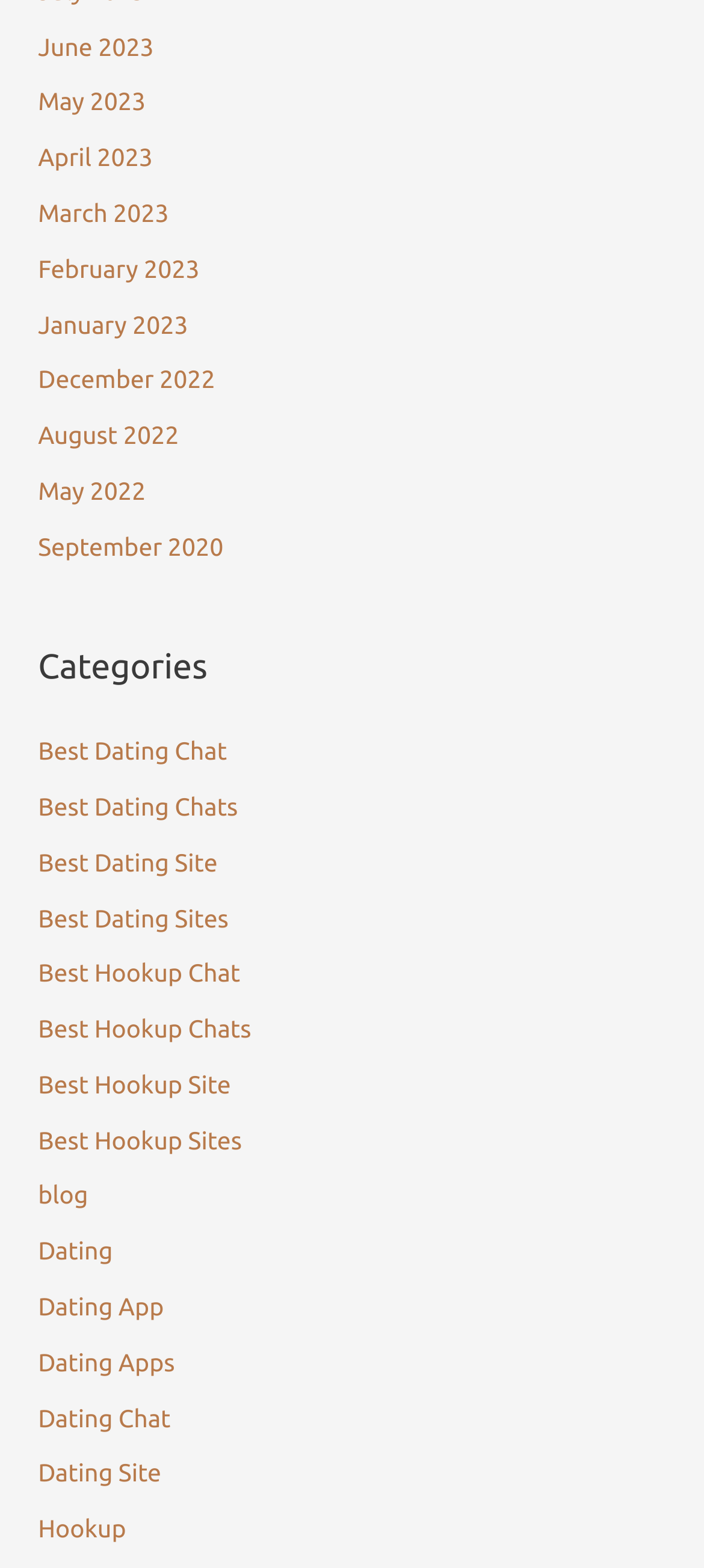Identify the bounding box coordinates of the part that should be clicked to carry out this instruction: "Browse Hookup".

[0.054, 0.966, 0.179, 0.984]